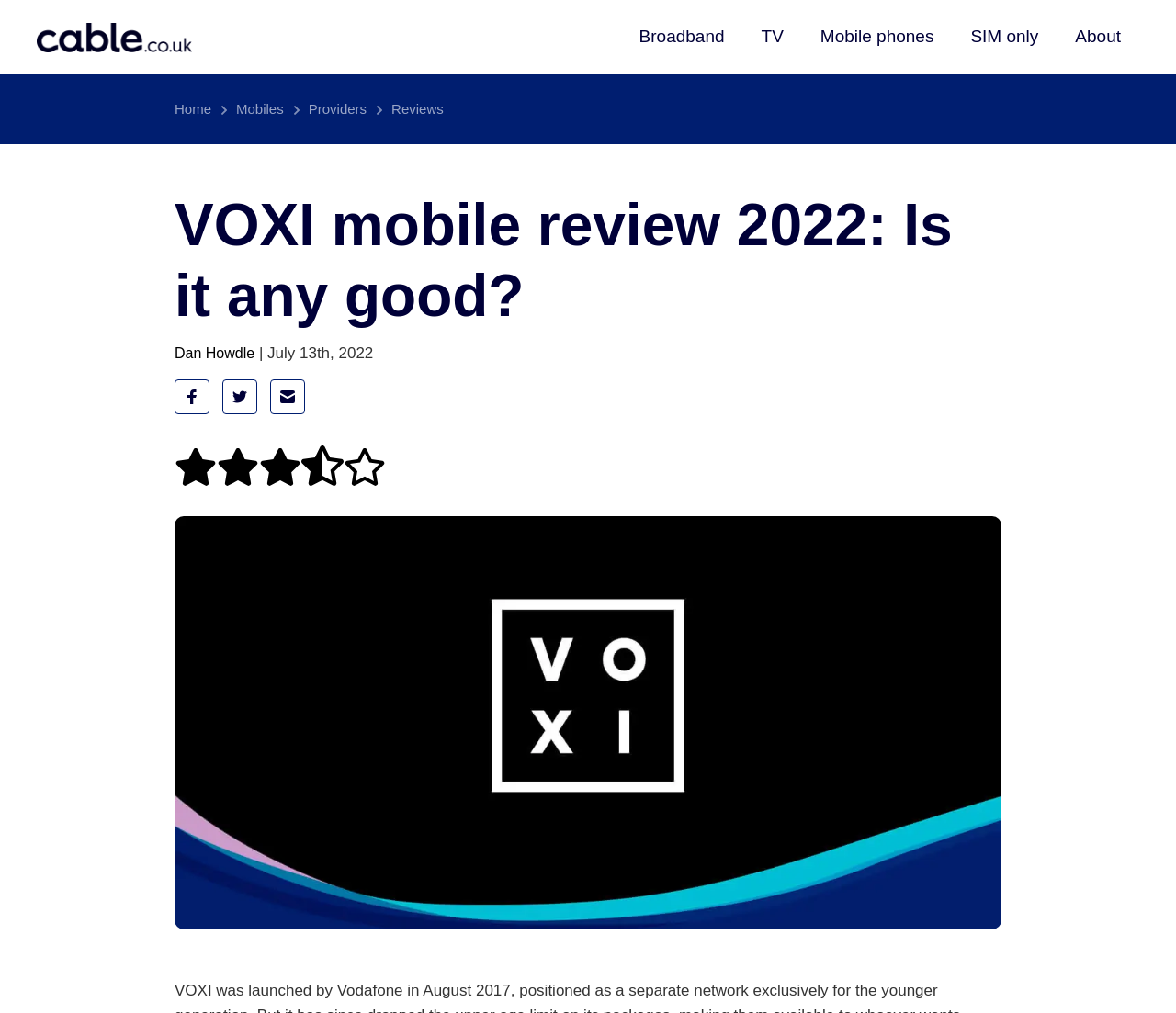Find the bounding box coordinates for the element that must be clicked to complete the instruction: "Click the 'About' link". The coordinates should be four float numbers between 0 and 1, indicated as [left, top, right, bottom].

[0.914, 0.026, 0.953, 0.045]